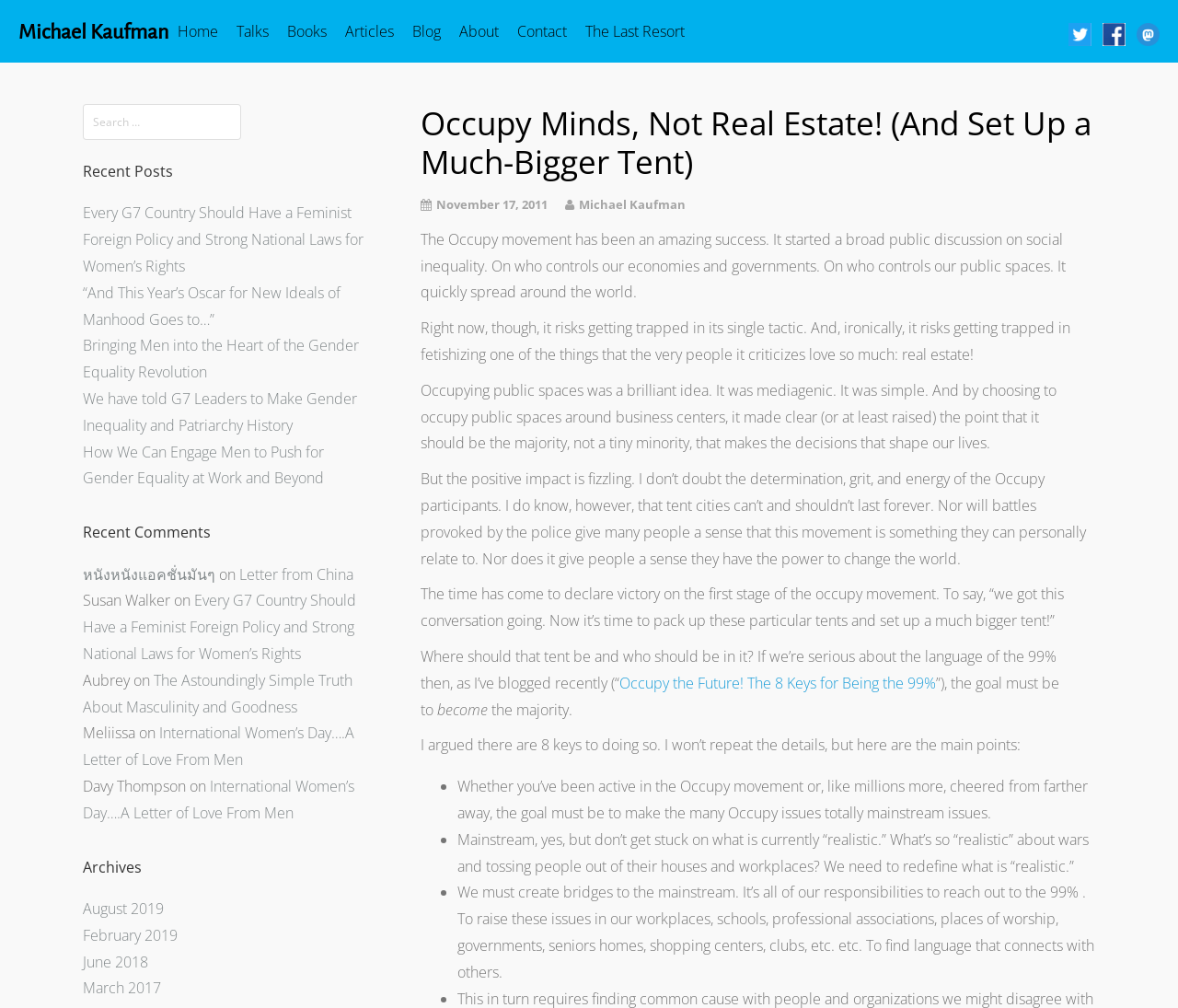Determine the bounding box coordinates of the region that needs to be clicked to achieve the task: "Search for something".

[0.07, 0.103, 0.205, 0.139]